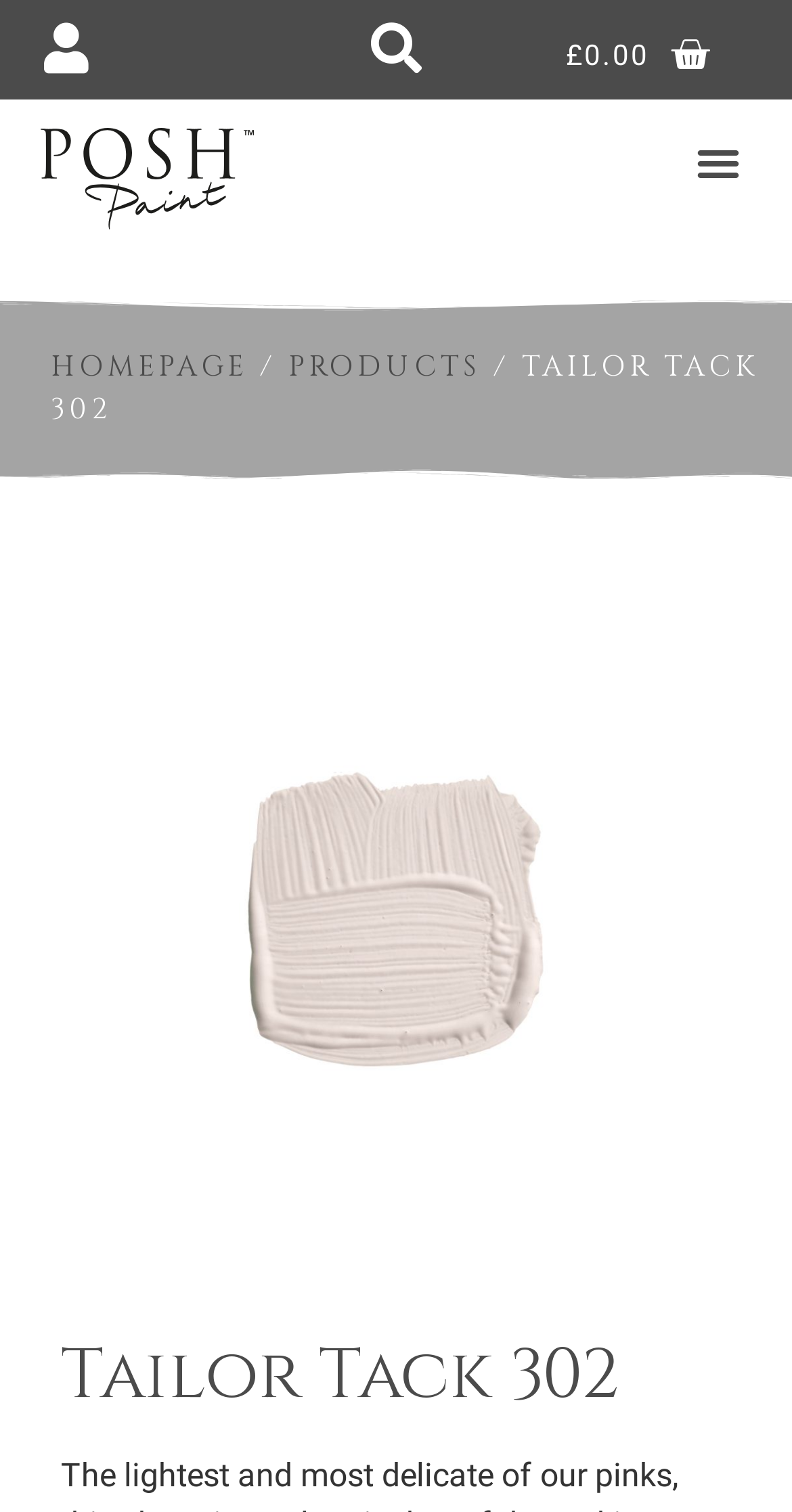Locate and provide the bounding box coordinates for the HTML element that matches this description: "Products".

[0.364, 0.23, 0.608, 0.255]